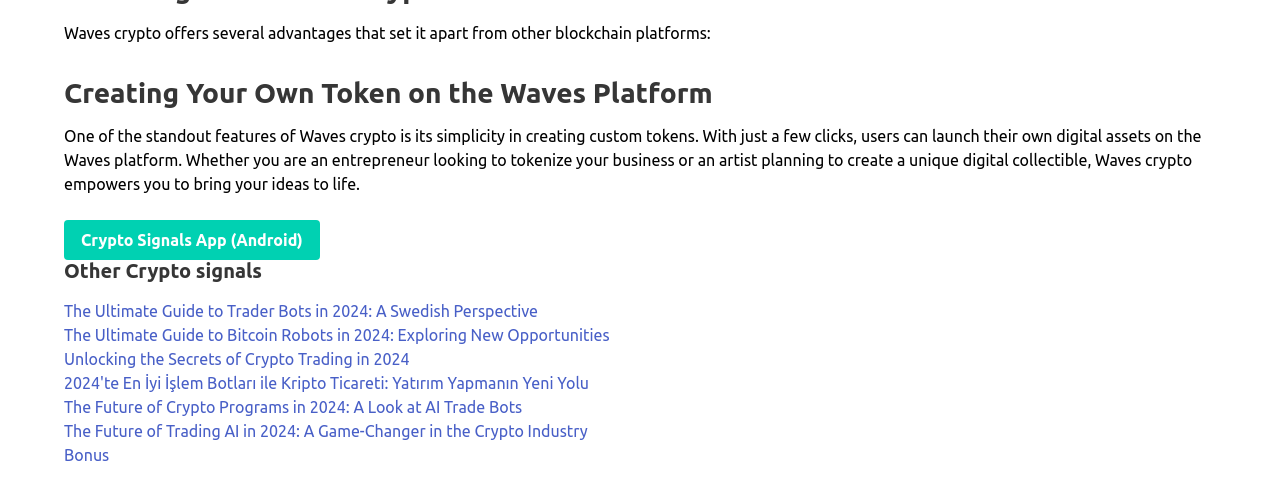Bounding box coordinates are to be given in the format (top-left x, top-left y, bottom-right x, bottom-right y). All values must be floating point numbers between 0 and 1. Provide the bounding box coordinate for the UI element described as: Crypto Signals App (Android)

[0.05, 0.448, 0.25, 0.53]